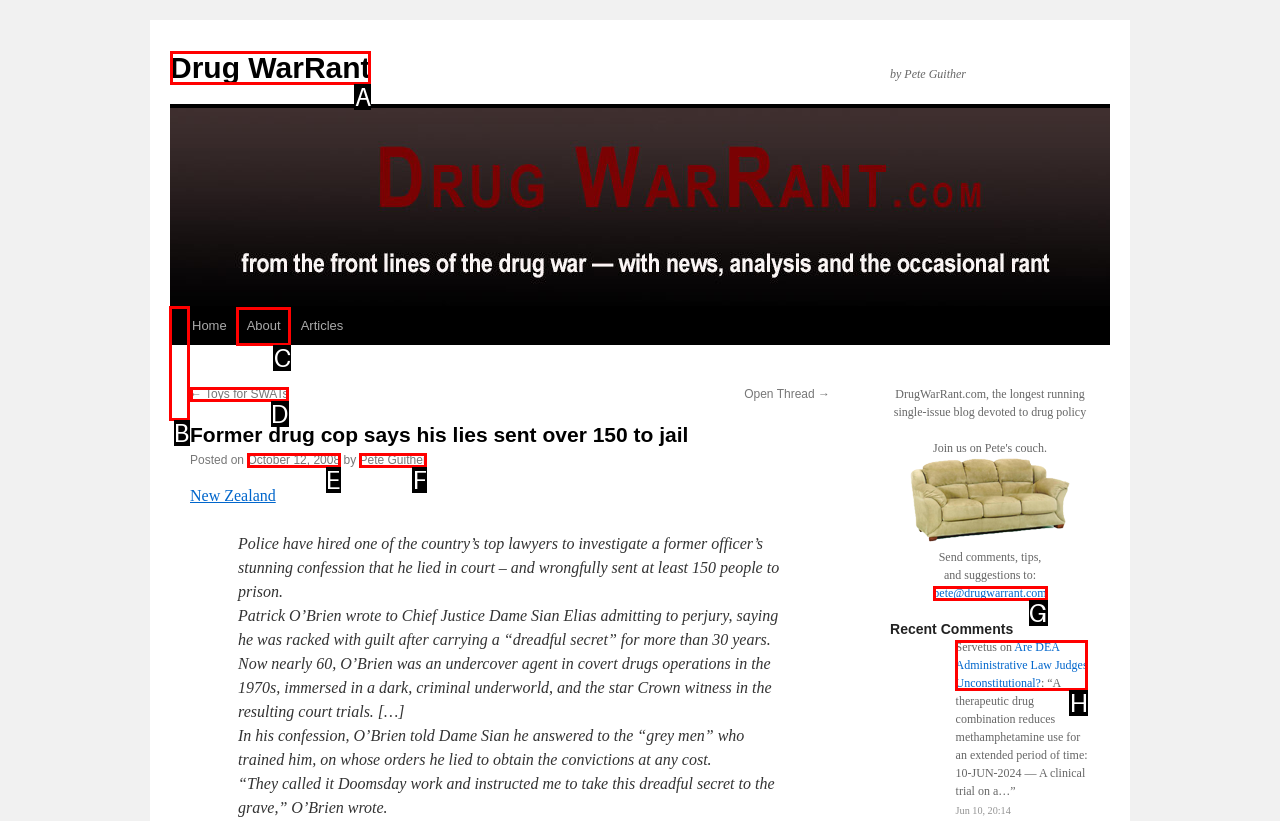Find the appropriate UI element to complete the task: Contact Pete Guither via email. Indicate your choice by providing the letter of the element.

G